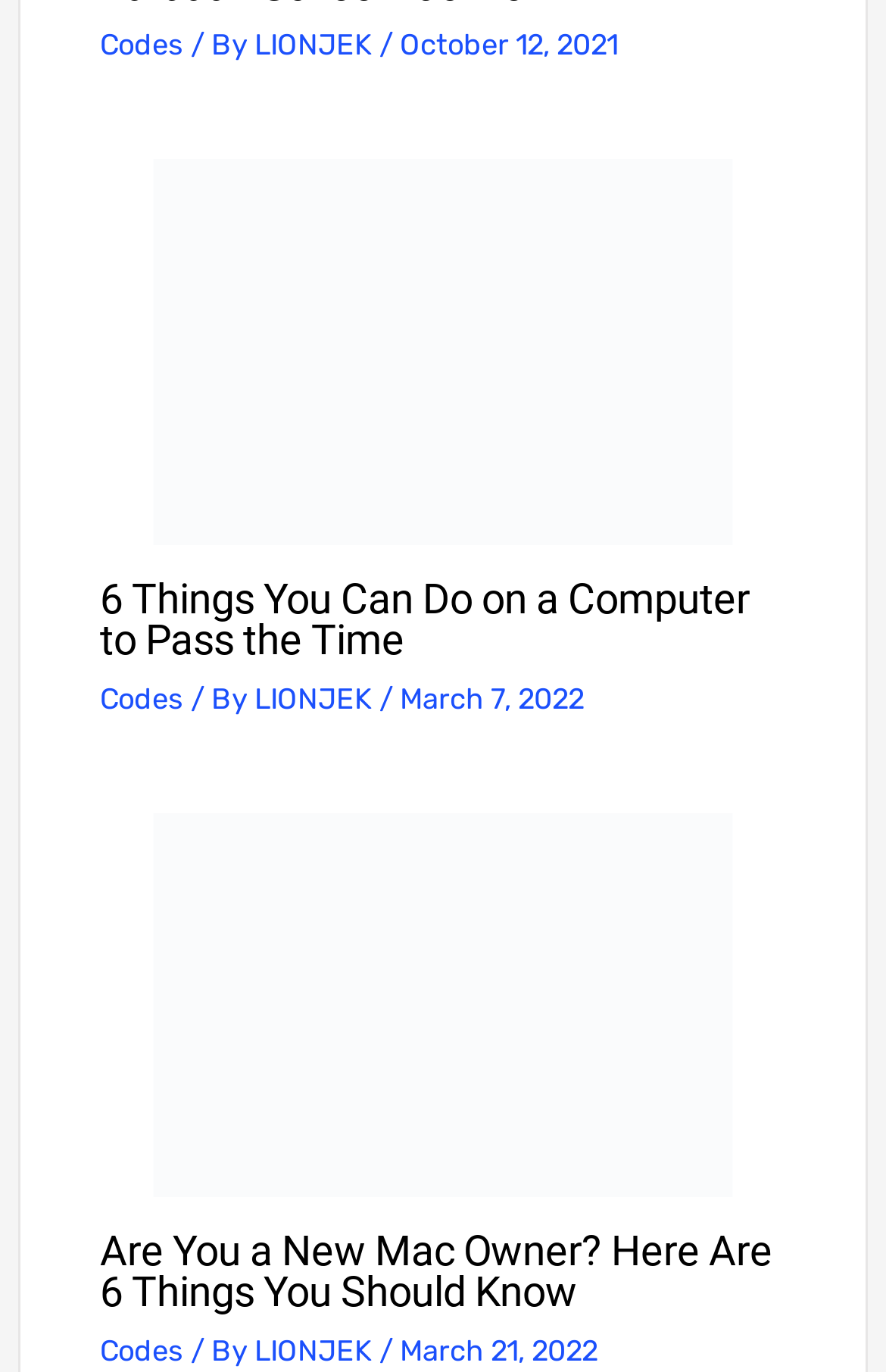What is the date of the second article?
Please elaborate on the answer to the question with detailed information.

I examined the second article element and found the date 'March 7, 2022' below the article title.